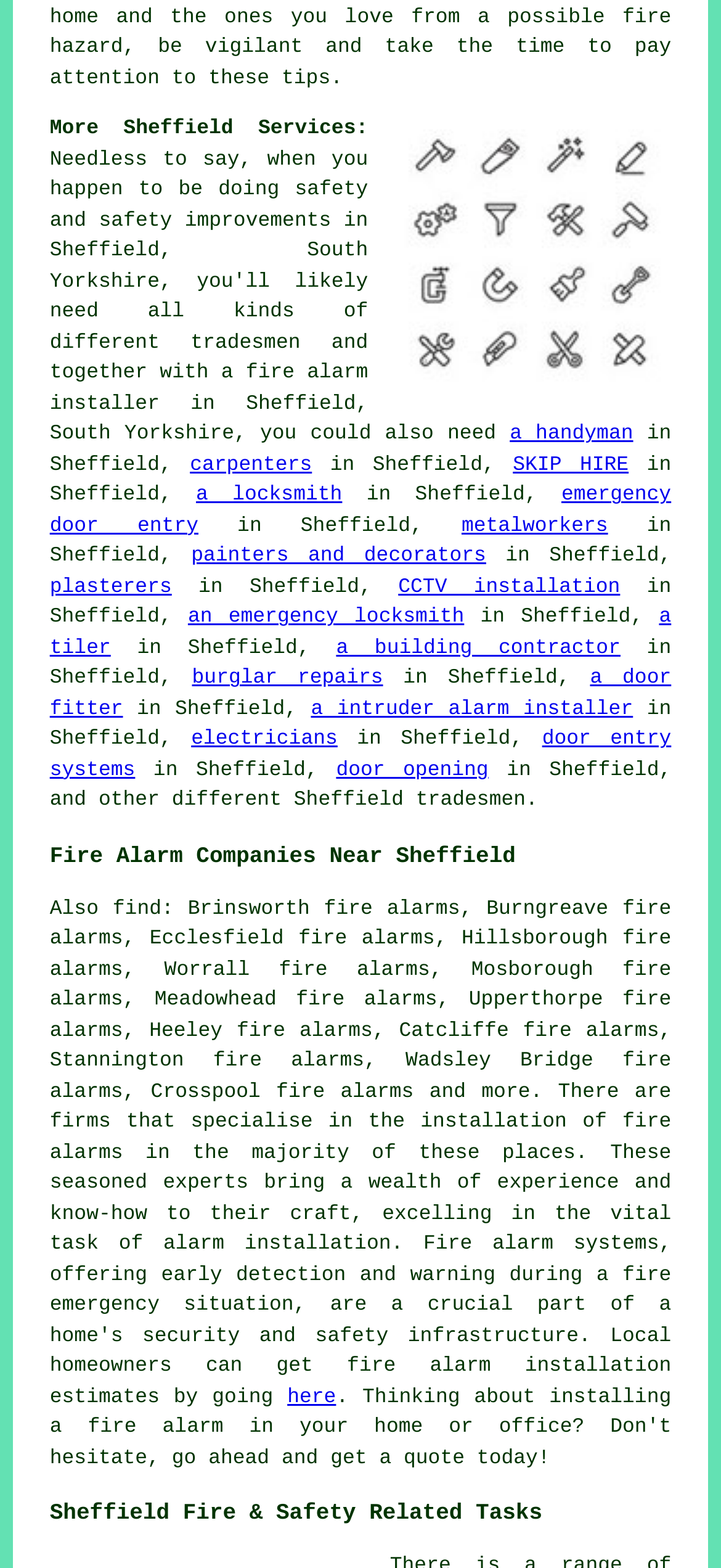Please determine the bounding box coordinates for the element with the description: "Comebacker".

None